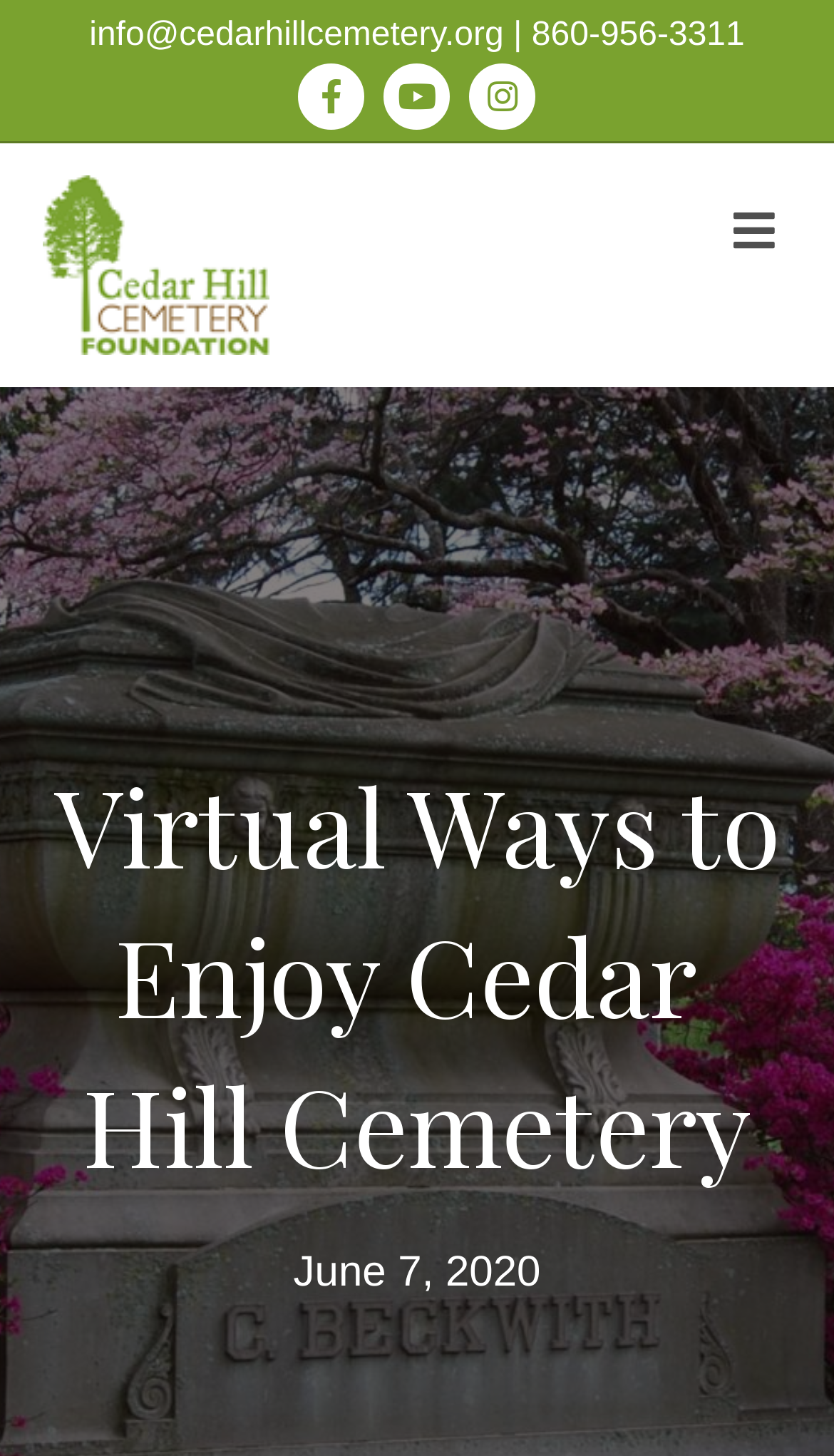Explain the webpage's design and content in an elaborate manner.

The webpage is about the Cedar Hill Cemetery Foundation, which offers virtual ways to enjoy the cemetery. At the top left of the page, there is a contact information section with the foundation's email address and phone number. Next to it, there are three social media links: Facebook, Youtube, and Instagram, aligned horizontally. 

Below the contact information, there is a link to the Cedar Hill Cemetery Foundation, accompanied by an image of the foundation's logo. To the right of the link, there is a "MENU" button. 

The main content of the page is headed by a title "Virtual Ways to Enjoy Cedar Hill Cemetery", which takes up most of the page's width. At the bottom of the page, there is a date "June 7, 2020".